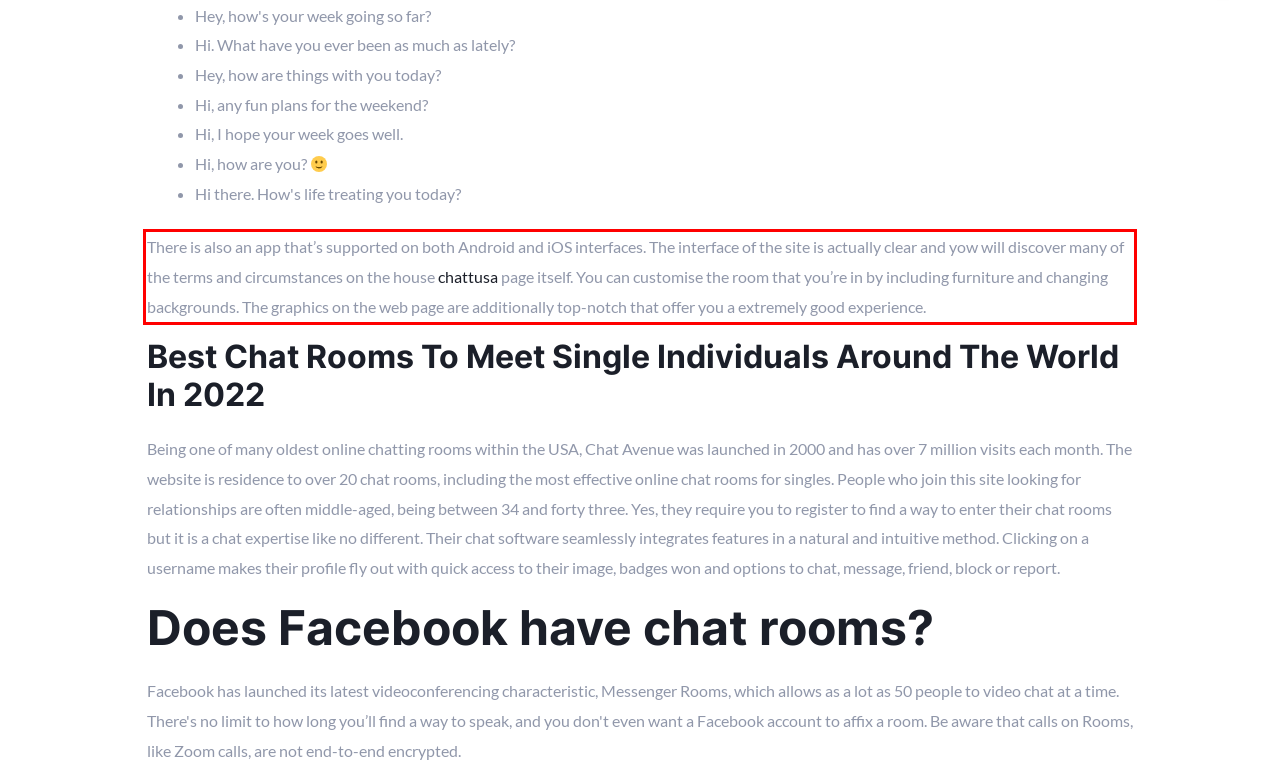Given a webpage screenshot, identify the text inside the red bounding box using OCR and extract it.

There is also an app that’s supported on both Android and iOS interfaces. The interface of the site is actually clear and yow will discover many of the terms and circumstances on the house chattusa page itself. You can customise the room that you’re in by including furniture and changing backgrounds. The graphics on the web page are additionally top-notch that offer you a extremely good experience.